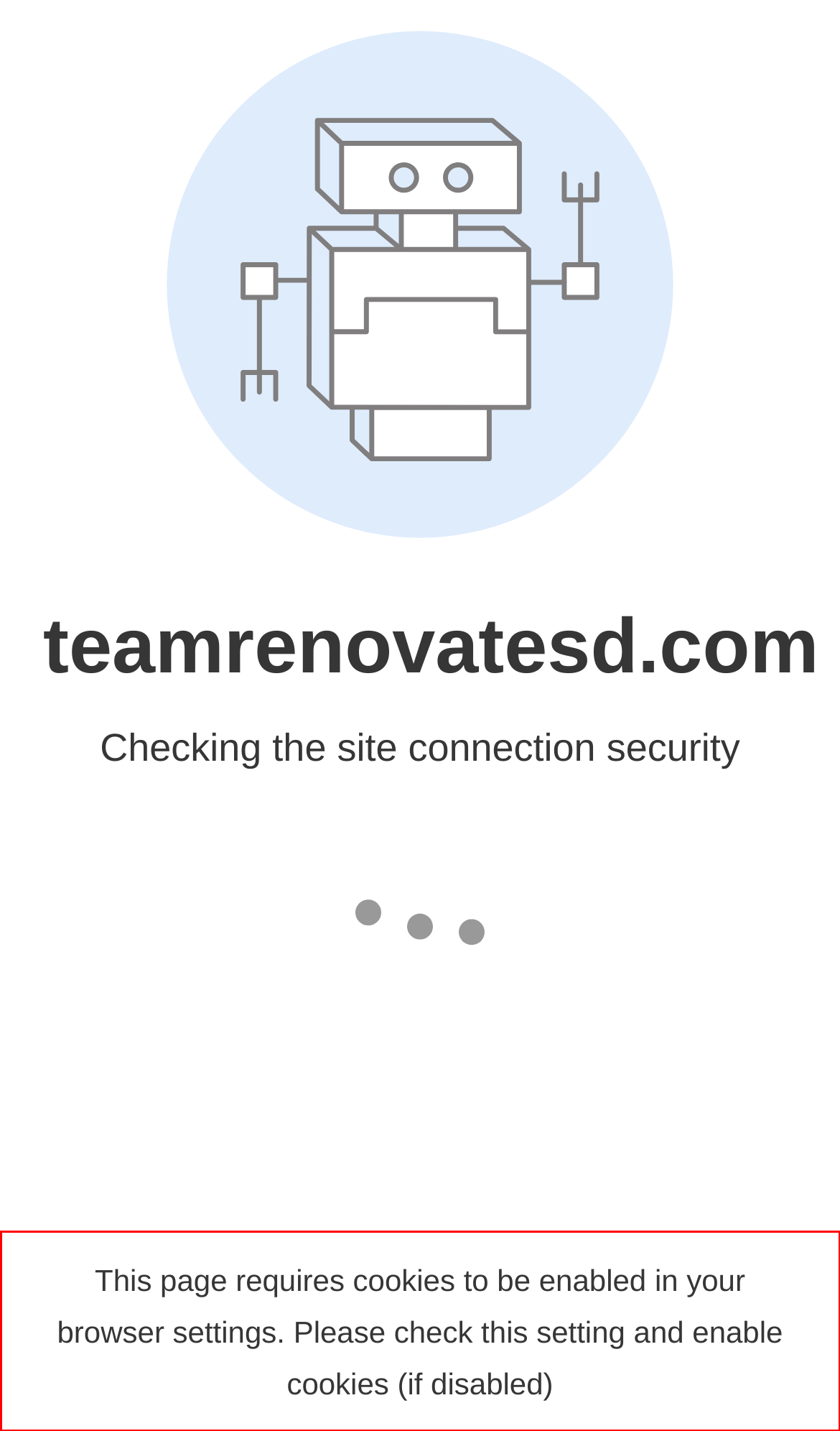Please examine the screenshot of the webpage and read the text present within the red rectangle bounding box.

This page requires cookies to be enabled in your browser settings. Please check this setting and enable cookies (if disabled)